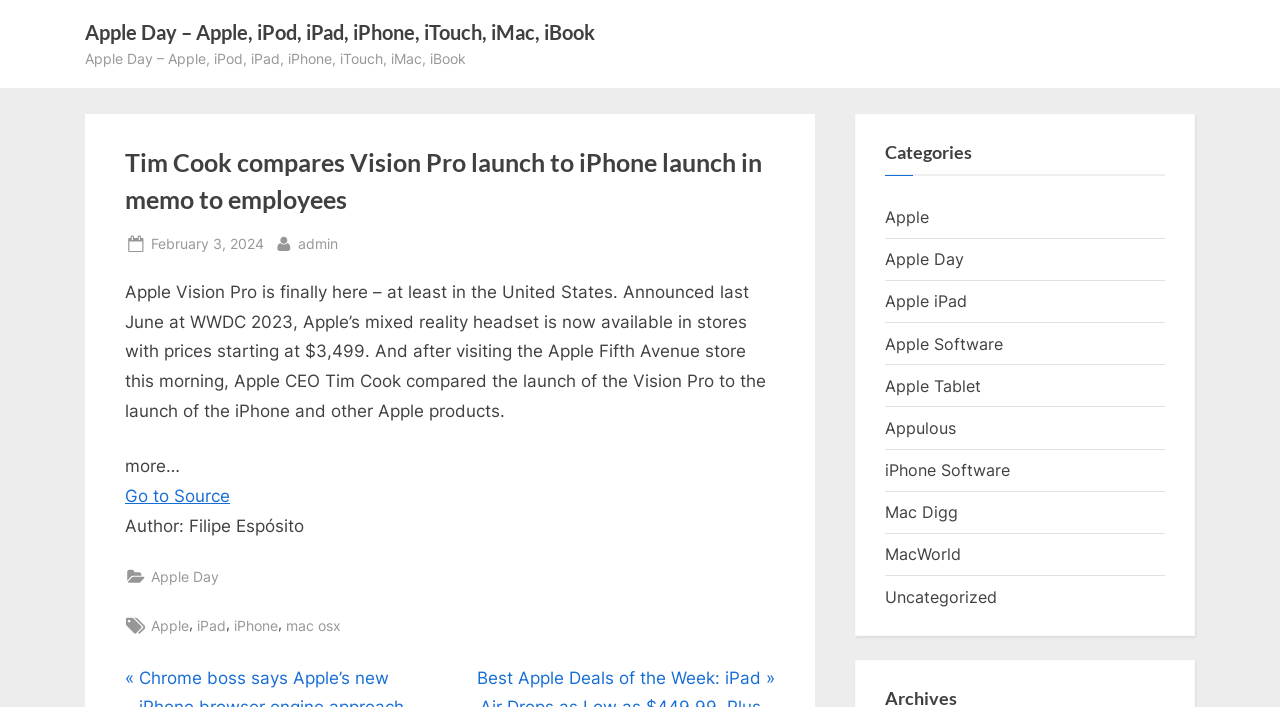Utilize the details in the image to thoroughly answer the following question: Who is the CEO of Apple?

The answer can be inferred from the article text, which mentions 'Apple CEO Tim Cook compared the launch of the Vision Pro to the launch of the iPhone and other Apple products.'